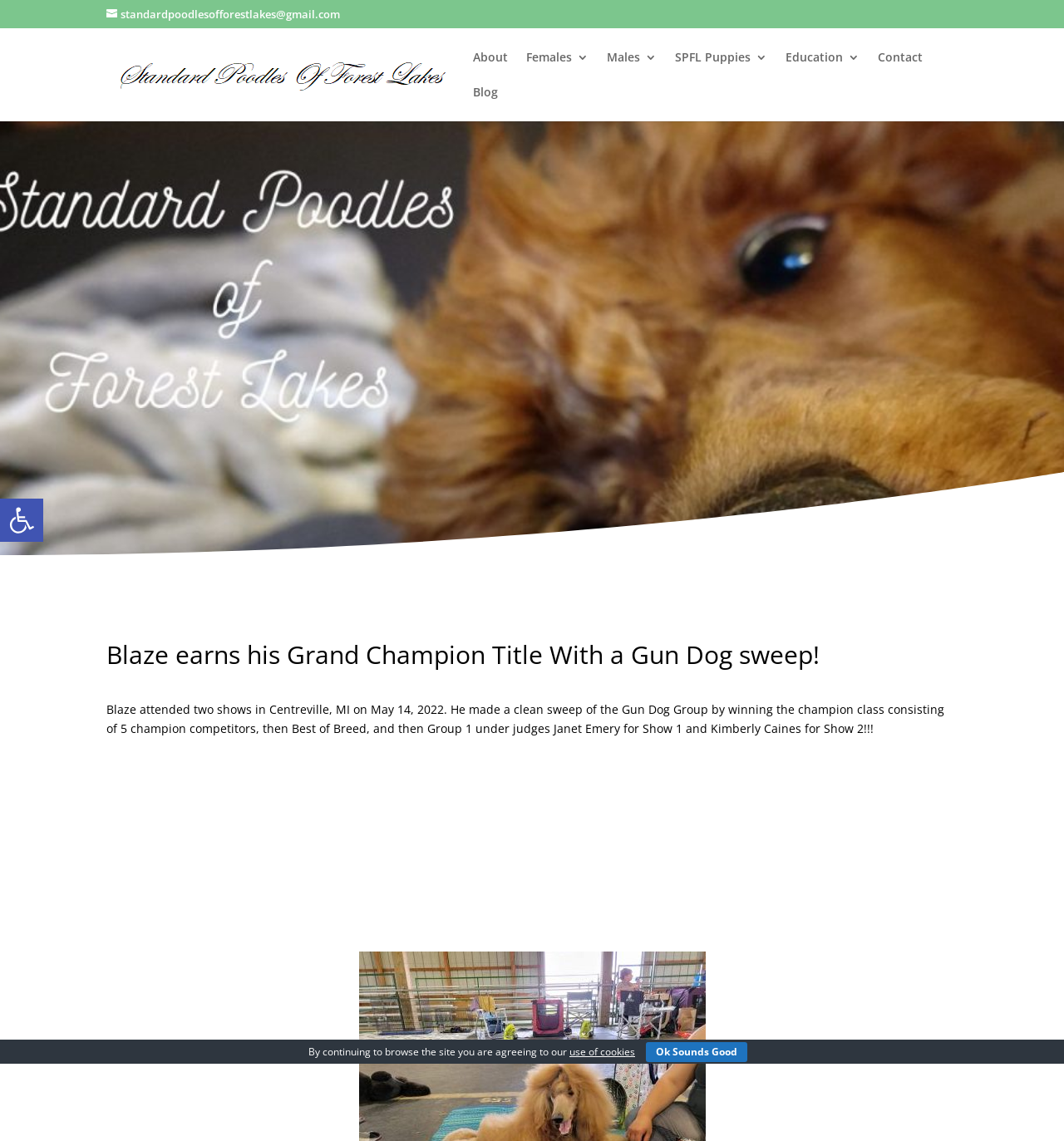What is the purpose of the 'Ok Sounds Good' button?
Using the screenshot, give a one-word or short phrase answer.

To agree to the use of cookies